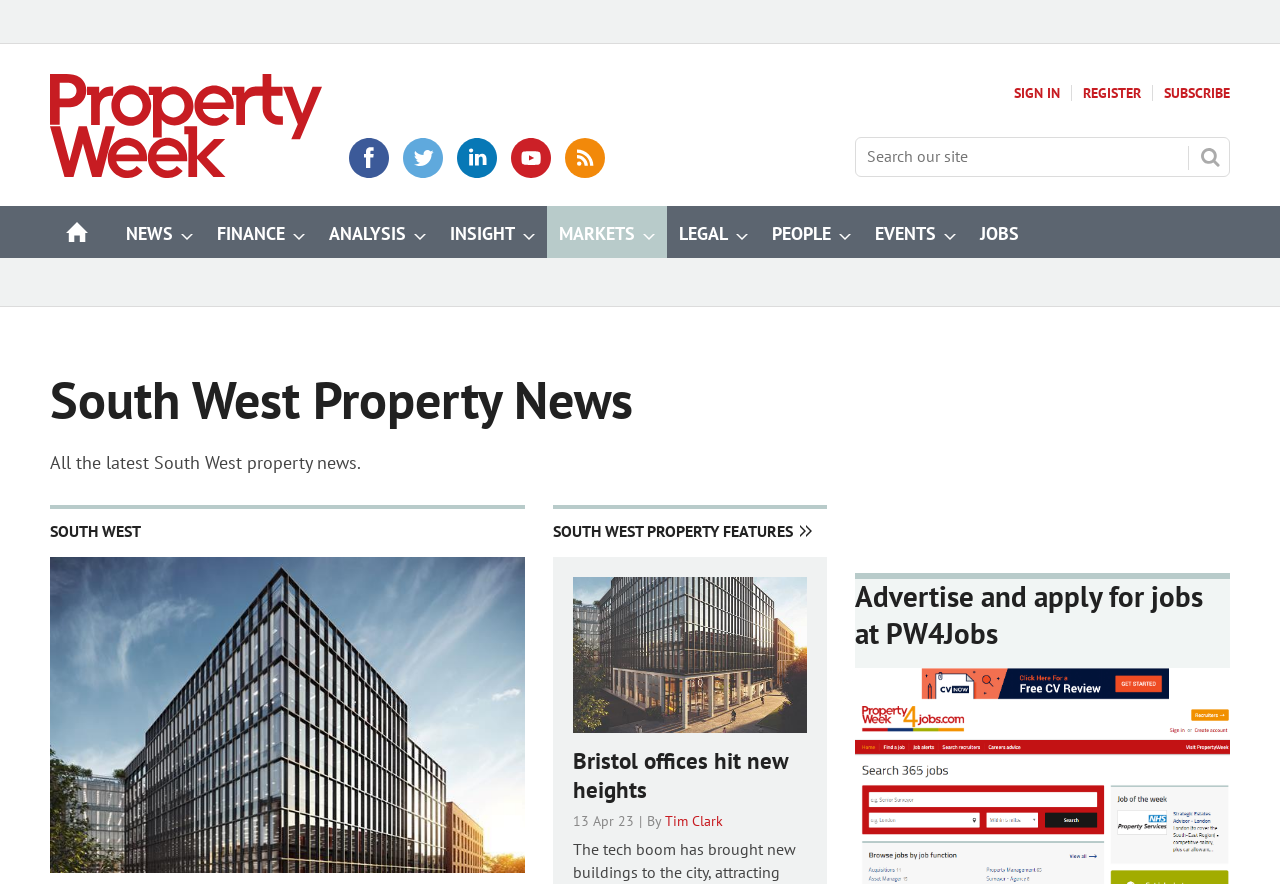Please identify the coordinates of the bounding box for the clickable region that will accomplish this instruction: "View latest property news".

[0.039, 0.322, 0.127, 0.345]